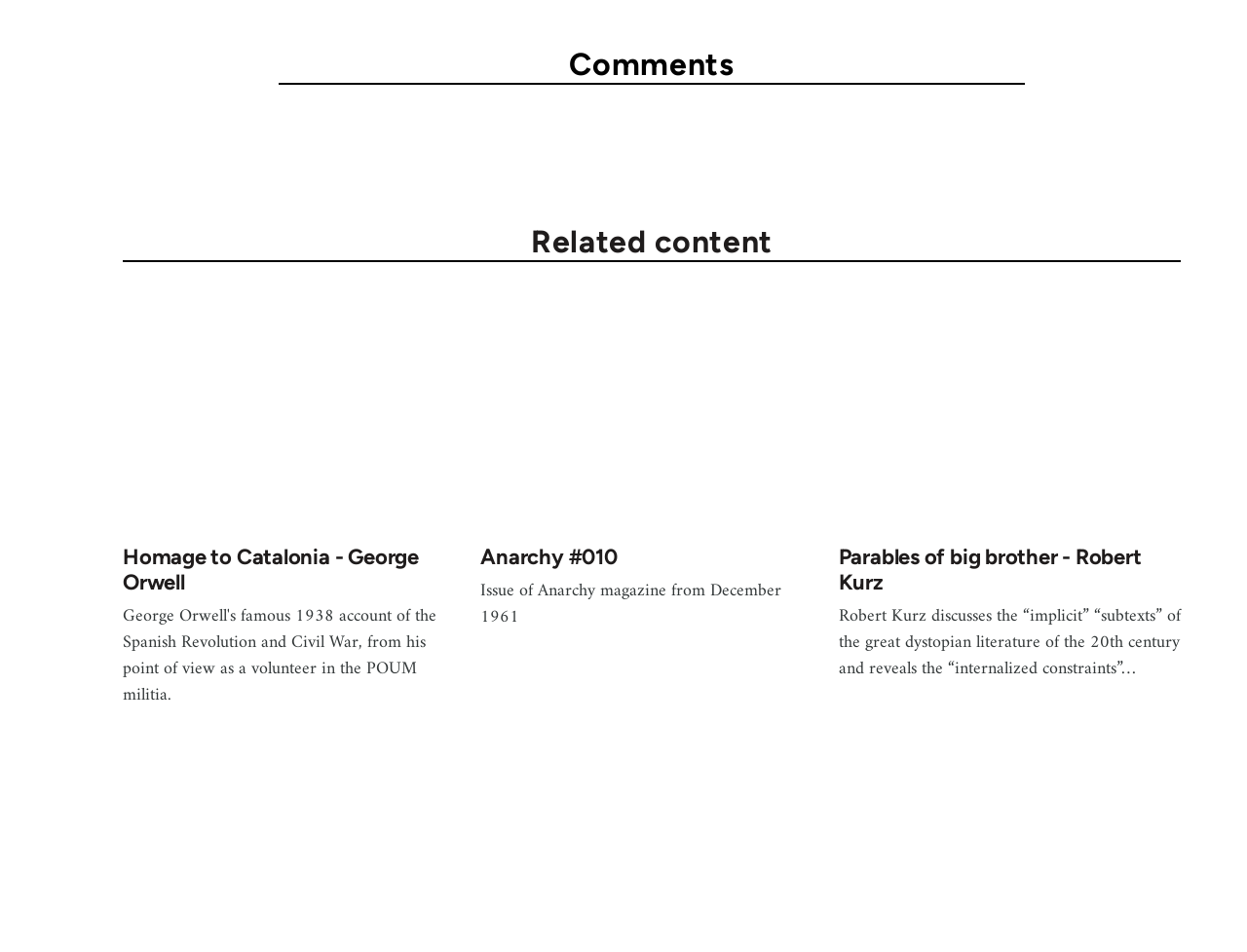Give a one-word or phrase response to the following question: How many articles are there?

3